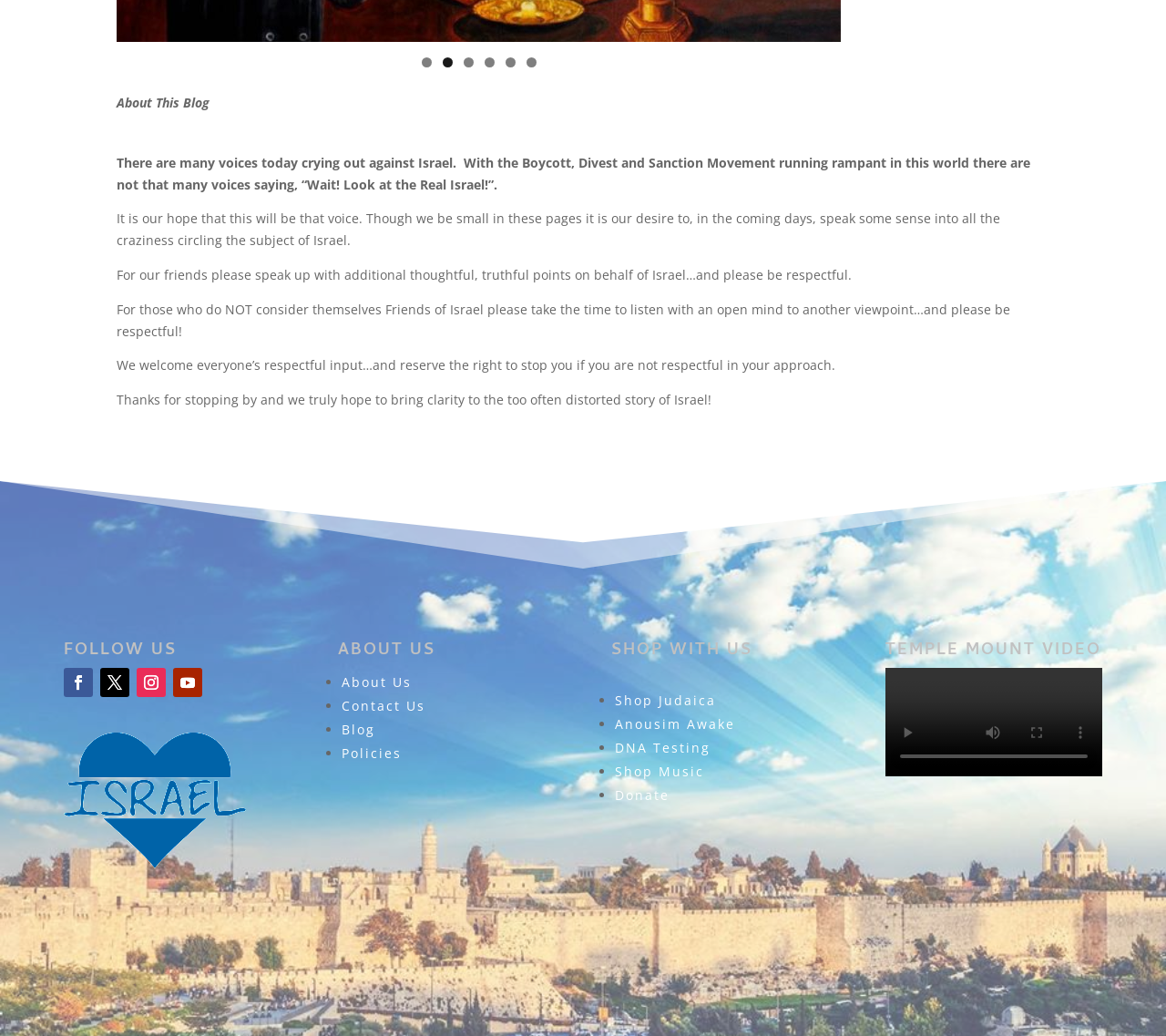Locate and provide the bounding box coordinates for the HTML element that matches this description: "Follow".

[0.086, 0.645, 0.111, 0.673]